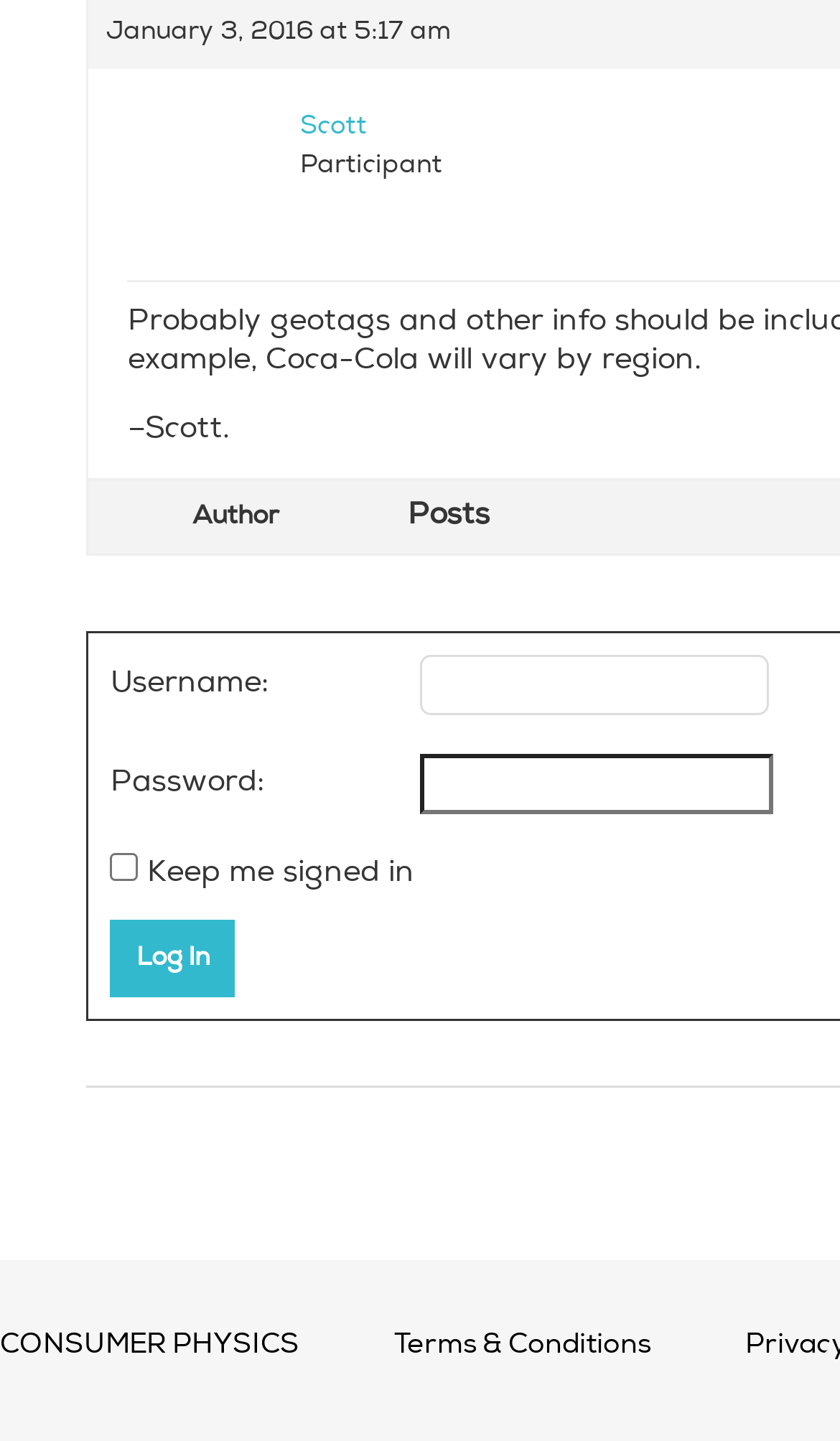What is the purpose of the form? Look at the image and give a one-word or short phrase answer.

Log In